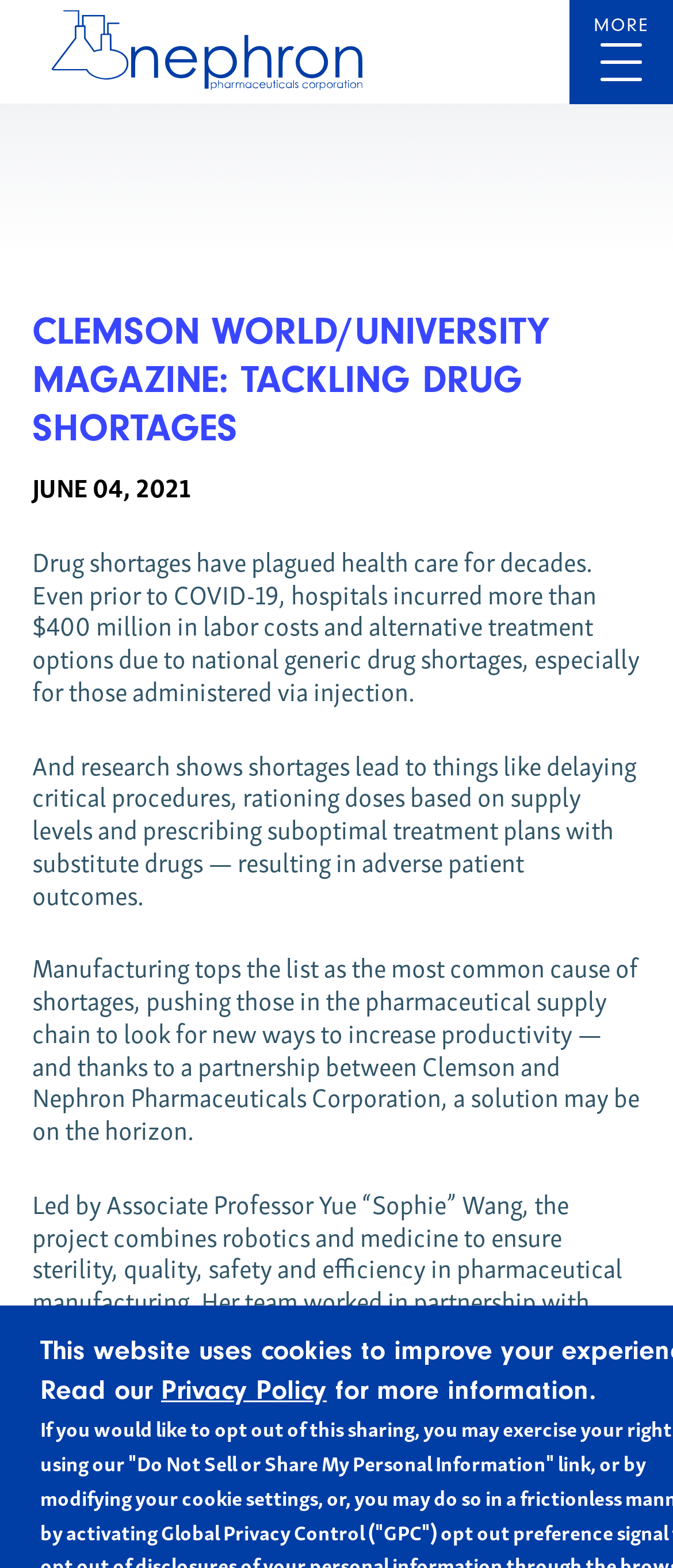Using the webpage screenshot and the element description Privacy Policy, determine the bounding box coordinates. Specify the coordinates in the format (top-left x, top-left y, bottom-right x, bottom-right y) with values ranging from 0 to 1.

[0.239, 0.876, 0.486, 0.896]